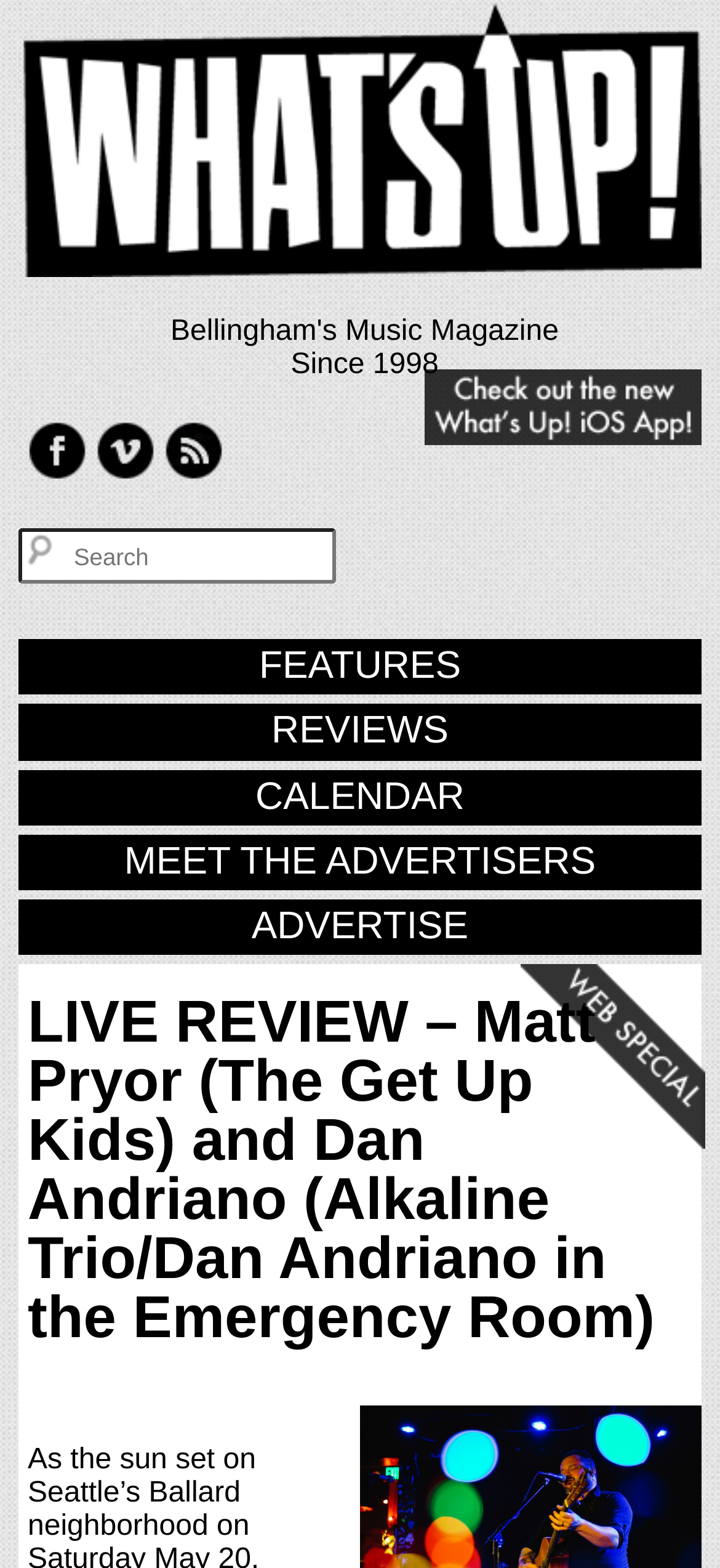Locate the bounding box coordinates of the element that needs to be clicked to carry out the instruction: "Search for something". The coordinates should be given as four float numbers ranging from 0 to 1, i.e., [left, top, right, bottom].

[0.026, 0.337, 0.467, 0.372]